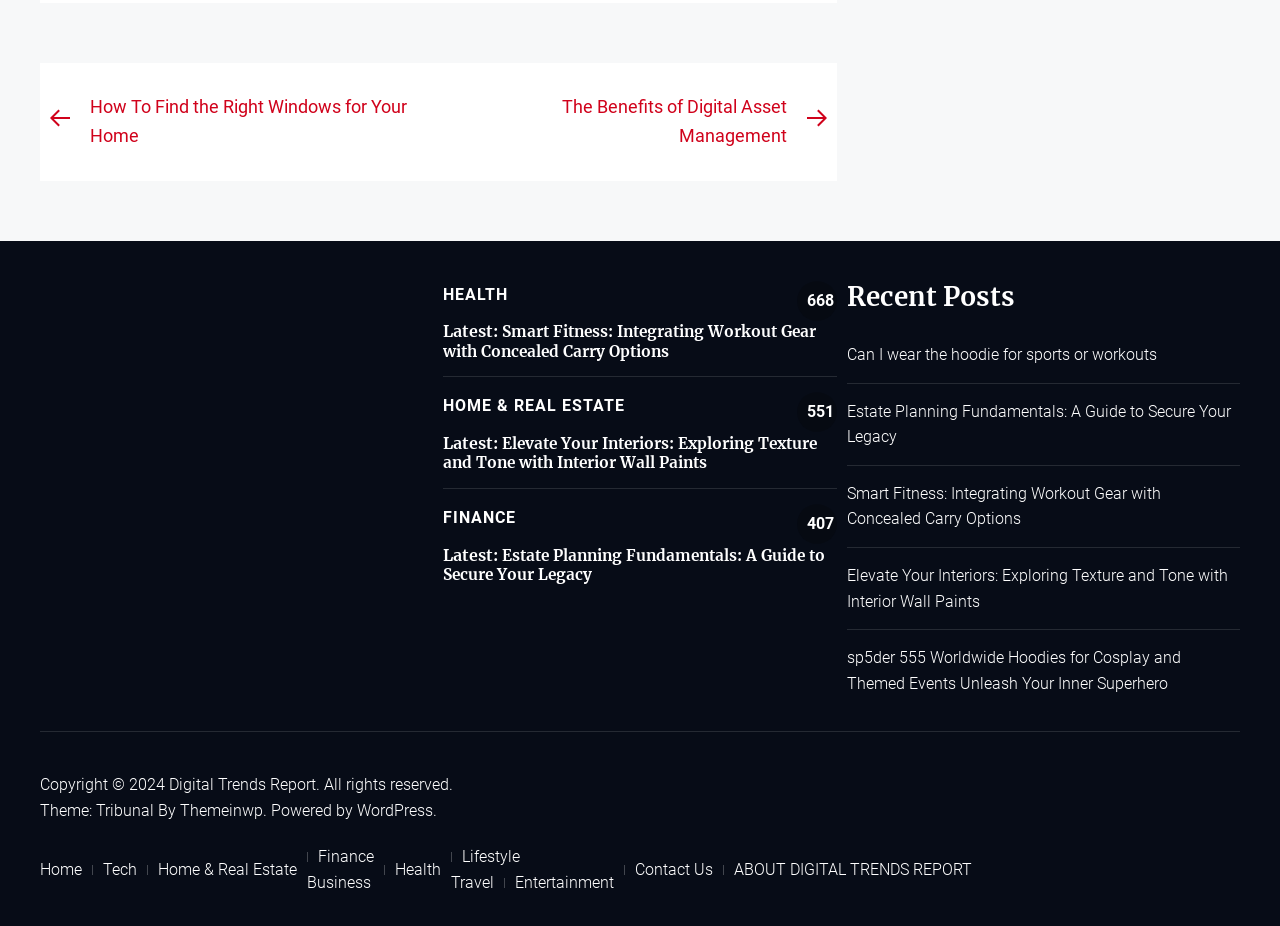Provide the bounding box coordinates for the specified HTML element described in this description: "Digital Trends Report.". The coordinates should be four float numbers ranging from 0 to 1, in the format [left, top, right, bottom].

[0.132, 0.837, 0.253, 0.858]